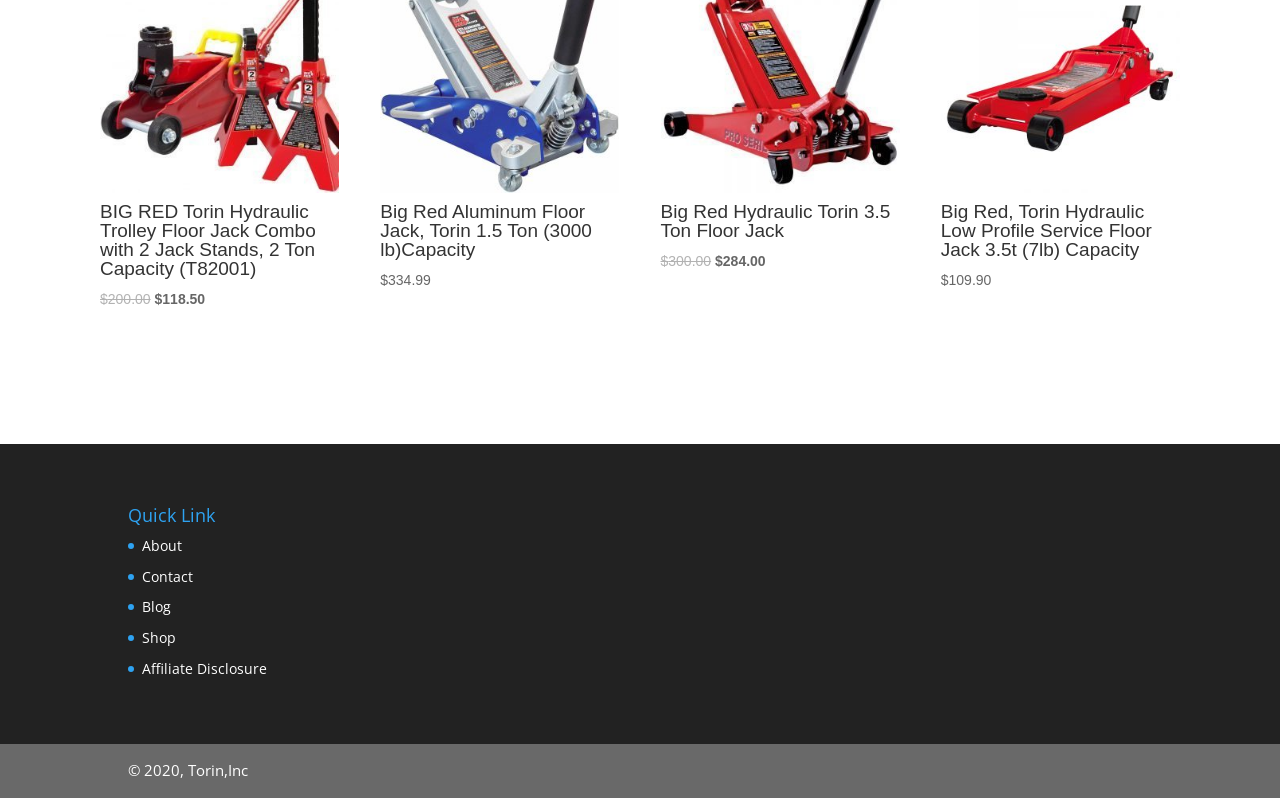Give a one-word or one-phrase response to the question:
What is the name of the company that owns this website?

Torin,Inc